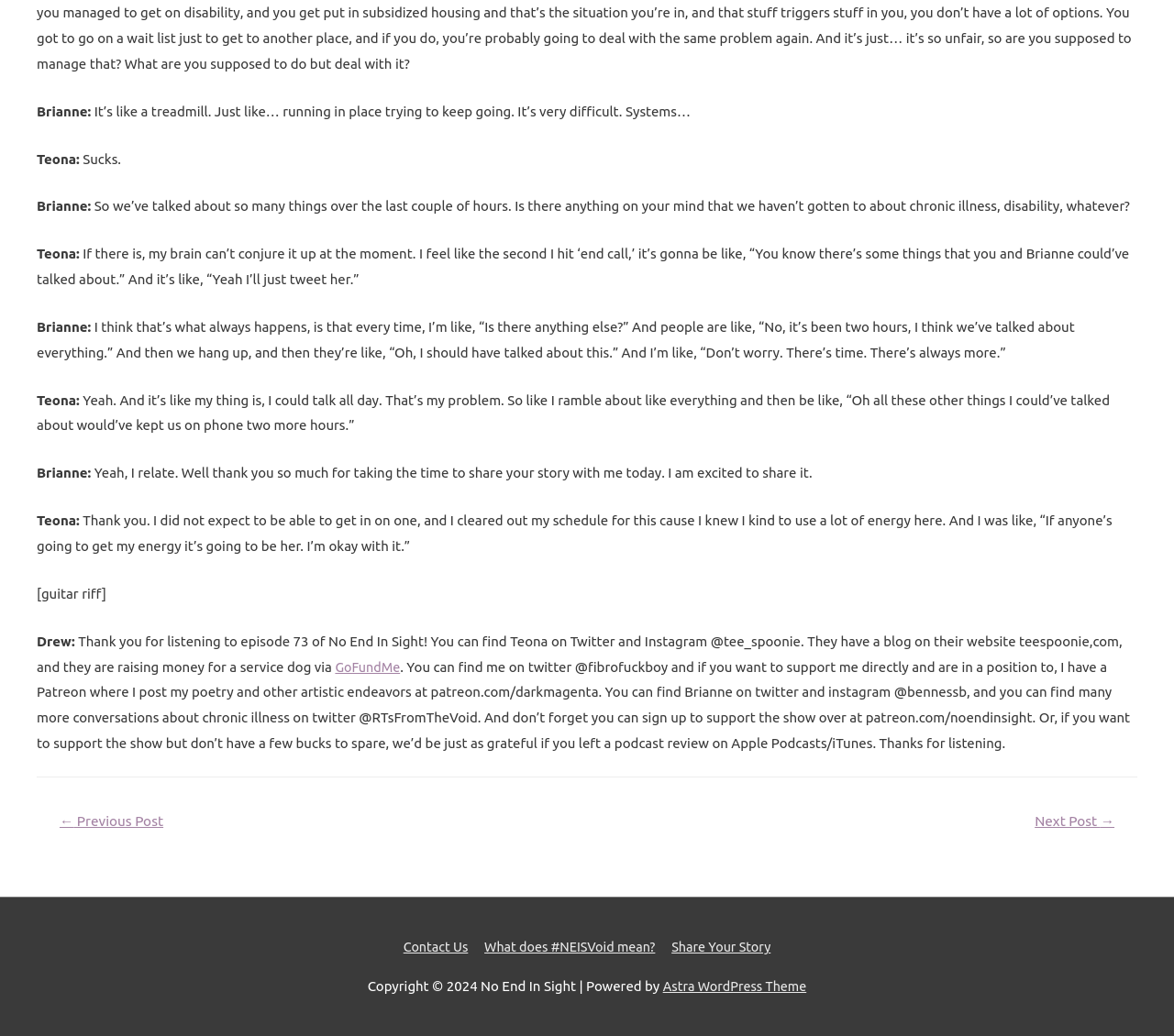What is the topic of conversation between Brianne and Teona?
Please answer the question as detailed as possible.

Based on the conversation between Brianne and Teona, it appears that they are discussing their experiences with chronic illness and disability. The conversation touches on the difficulties of living with chronic illness and the importance of sharing one's story.